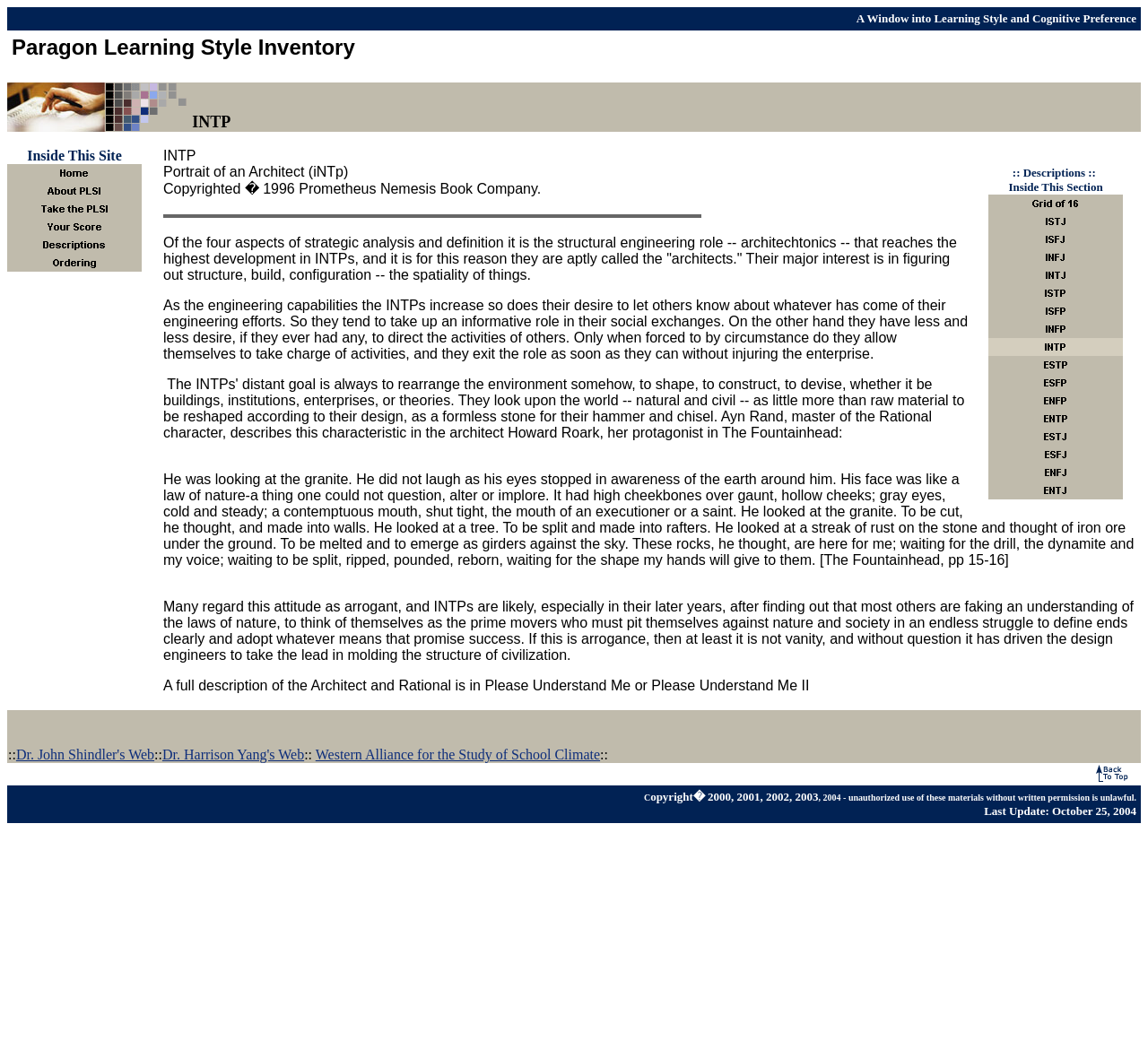What is the company mentioned in the copyright notice?
From the screenshot, provide a brief answer in one word or phrase.

Prometheus Nemesis Book Company